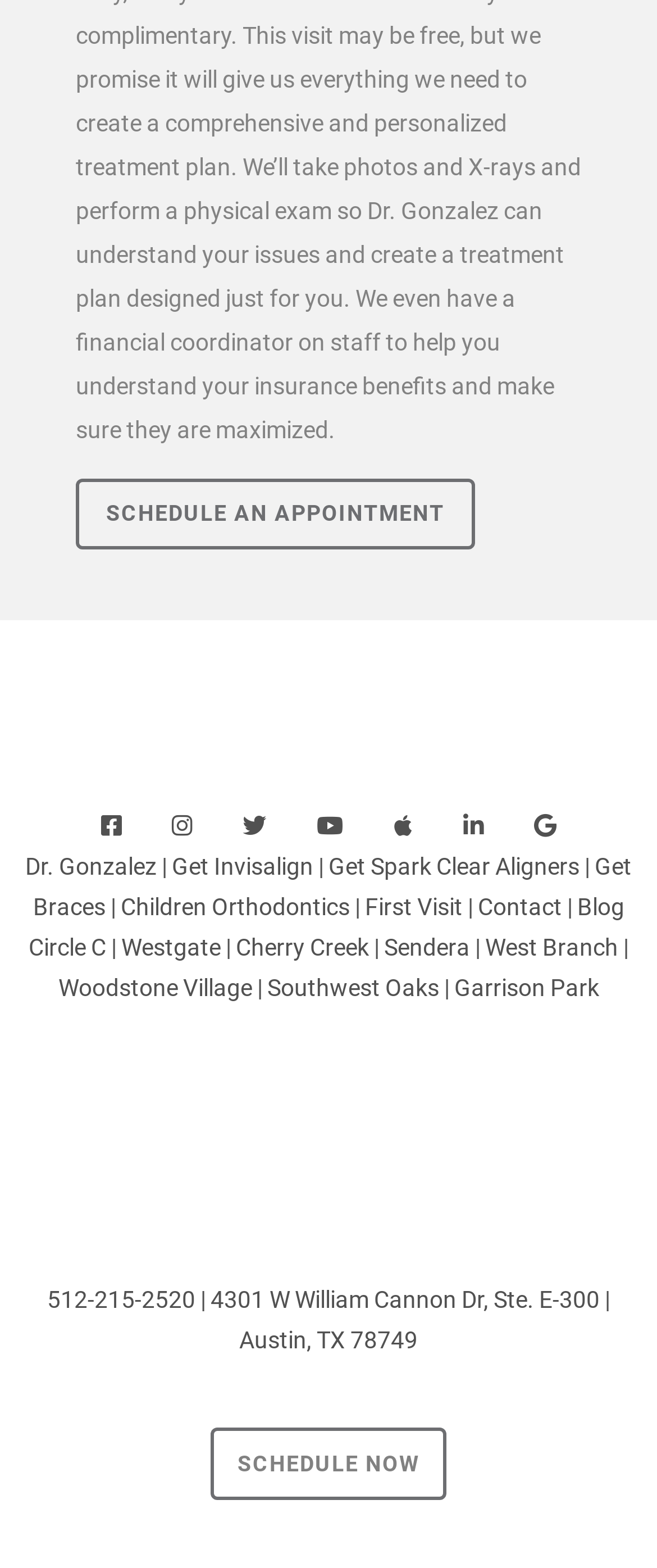Extract the bounding box coordinates of the UI element described: "Schedule an Appointment". Provide the coordinates in the format [left, top, right, bottom] with values ranging from 0 to 1.

[0.115, 0.305, 0.723, 0.35]